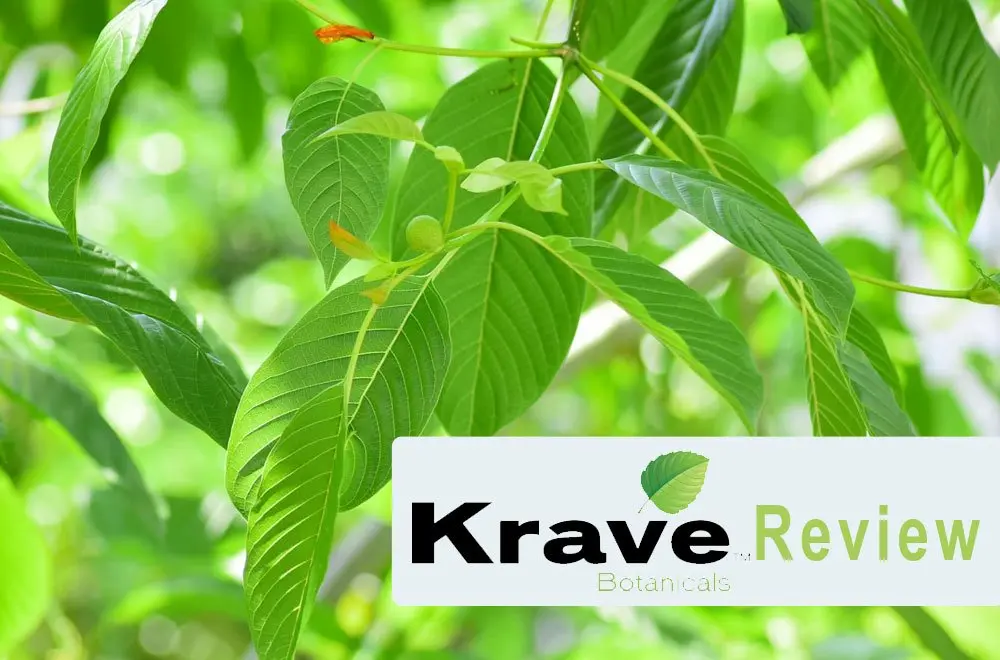Compose an extensive description of the image.

The image prominently features lush, vibrant green leaves, likely representing the kratom plant, which is associated with various herbal benefits. In the foreground, the logo "Krave Review" is displayed, alongside the word "Botanicals," indicating a focus on natural products and herbal reviews. This image serves as a visual introduction to the review of Krave Kratom, connecting the botanical essence of the kratom plant with the brand’s dedication to quality and customer satisfaction in the herbal industry. The background enhances the fresh, organic feel, reflecting the product's natural origins and inviting readers to explore more about Krave Kratom's offerings.